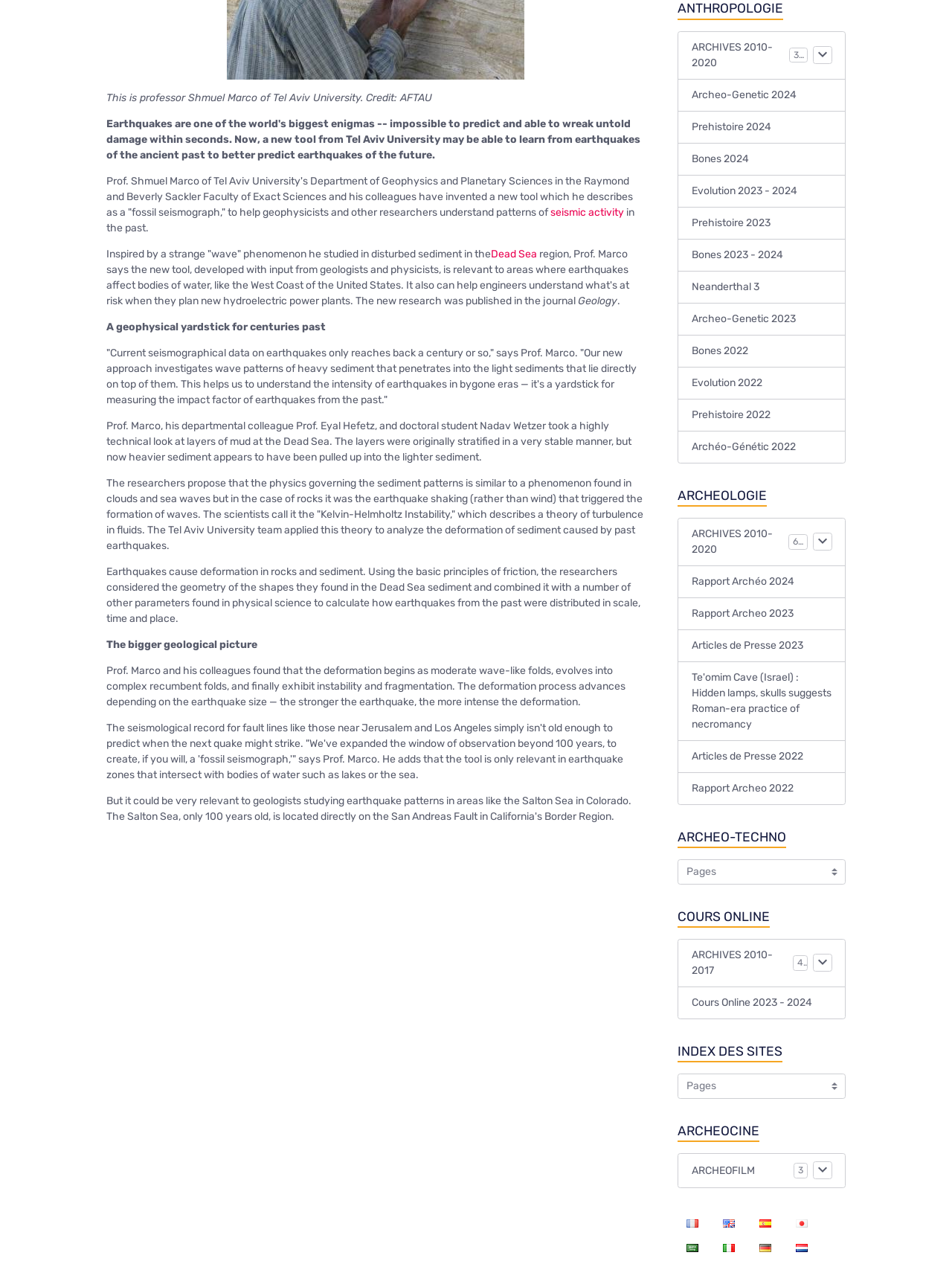Find the bounding box coordinates for the element that must be clicked to complete the instruction: "Click the button with a search icon". The coordinates should be four float numbers between 0 and 1, indicated as [left, top, right, bottom].

[0.854, 0.037, 0.874, 0.051]